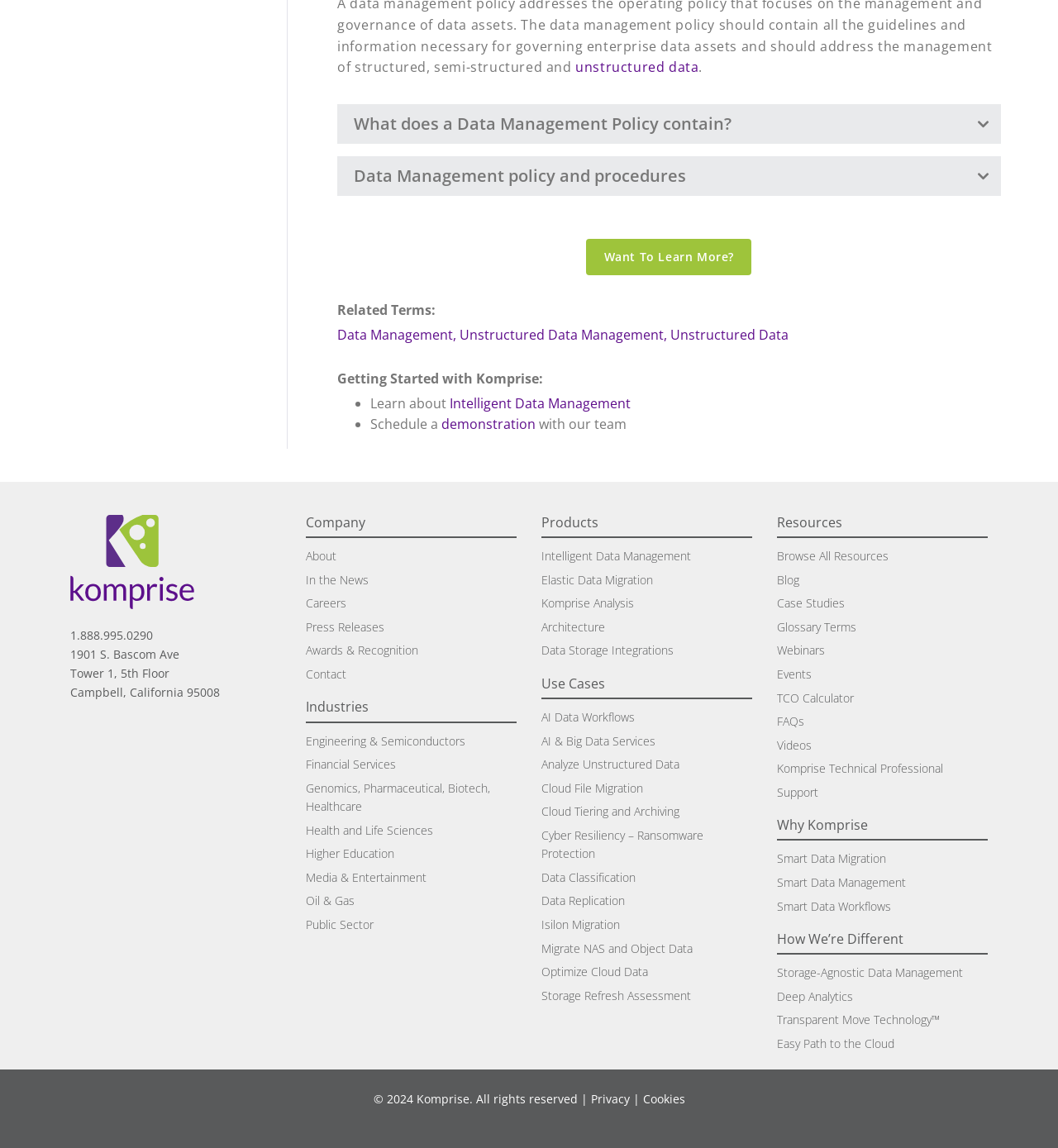Can you pinpoint the bounding box coordinates for the clickable element required for this instruction: "Learn about Intelligent Data Management"? The coordinates should be four float numbers between 0 and 1, i.e., [left, top, right, bottom].

[0.425, 0.343, 0.596, 0.359]